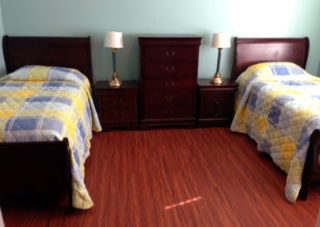What type of pattern is on the quilts?
Ensure your answer is thorough and detailed.

The pastel-colored quilts on the twin beds feature a checkered pattern in shades of blue and yellow, adding a touch of elegance to the bedroom setup.